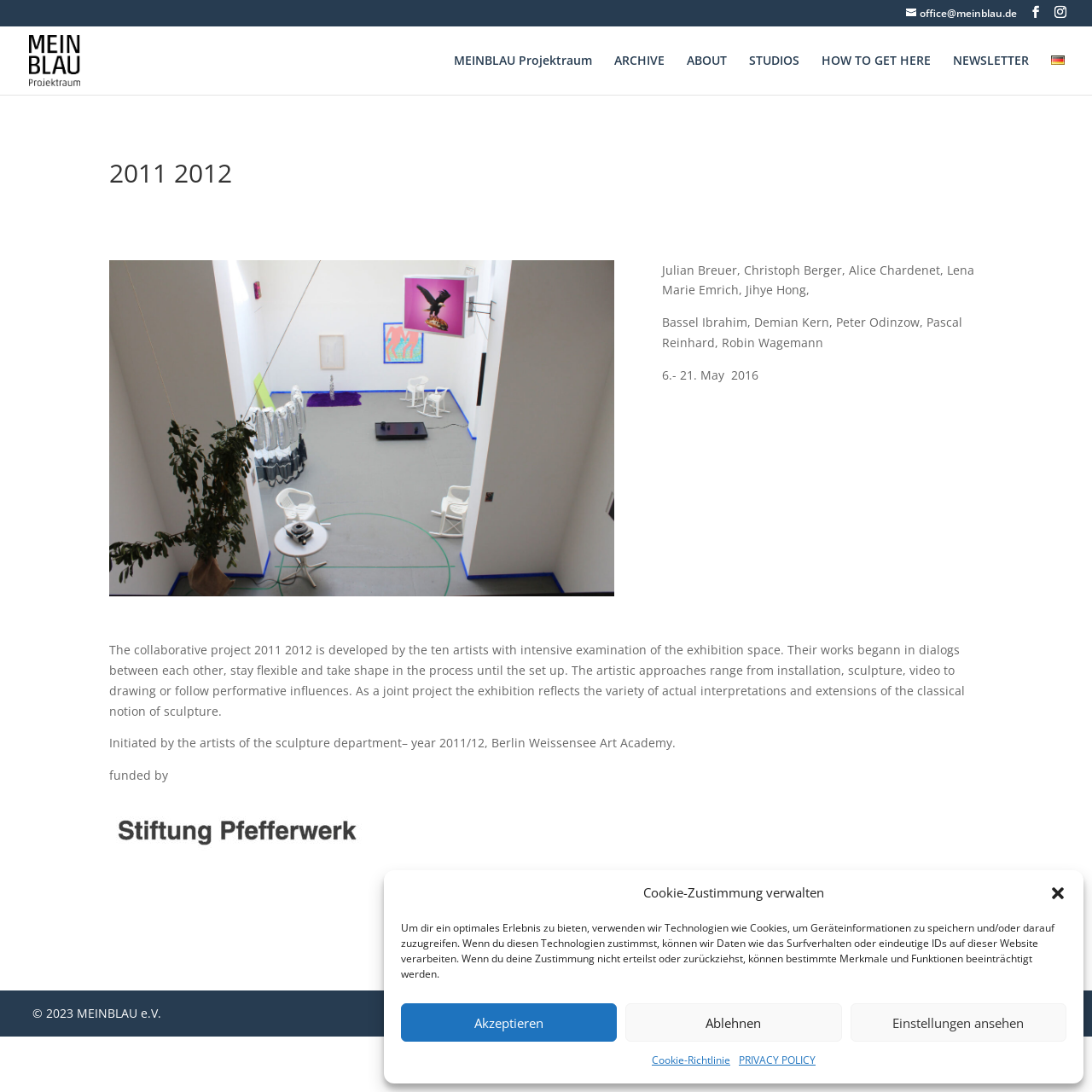Show the bounding box coordinates of the region that should be clicked to follow the instruction: "learn about how to write a will yourself."

None